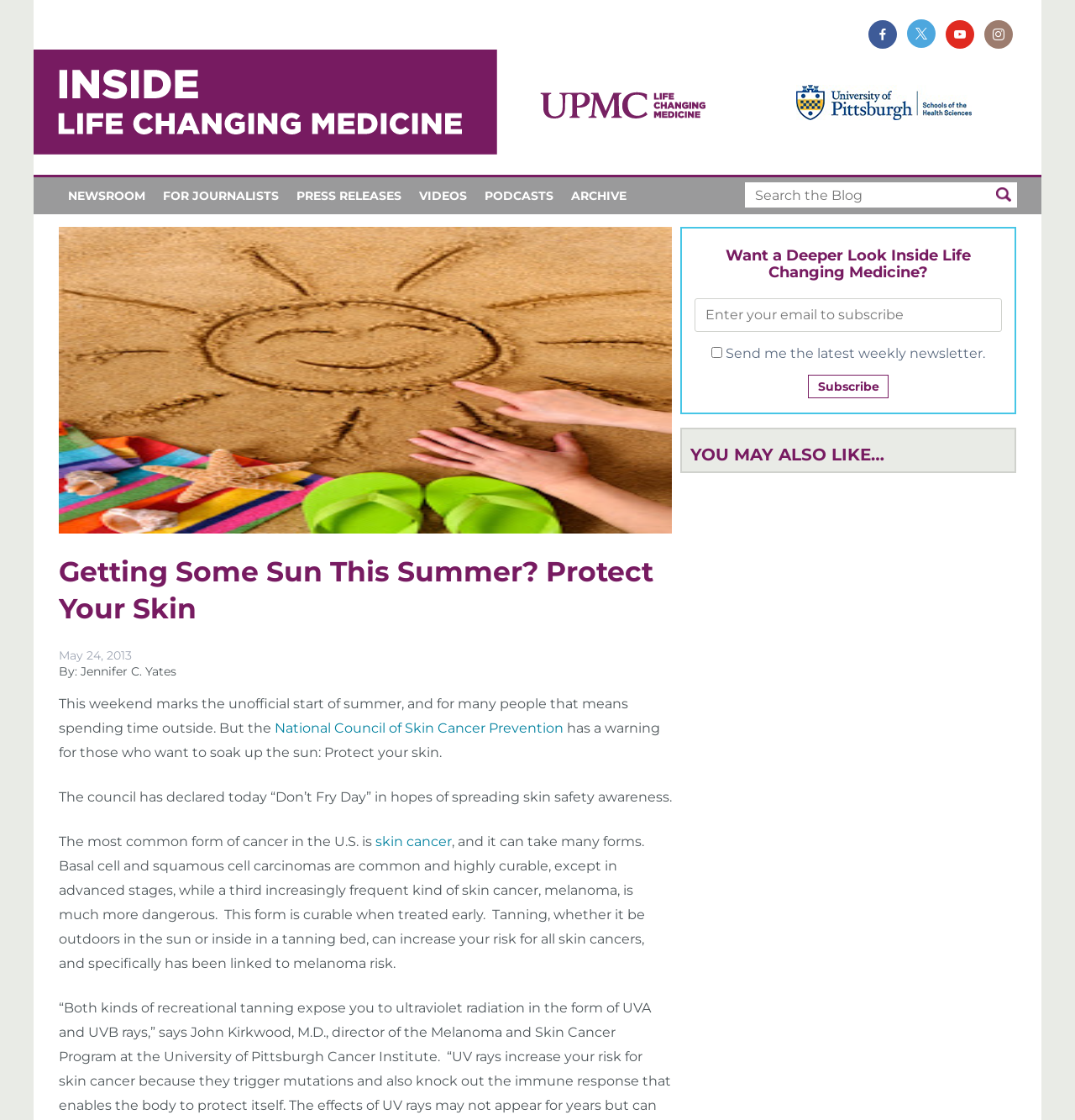Write an elaborate caption that captures the essence of the webpage.

The webpage appears to be a blog post from the UPMC & Pitt Health Sciences News Blog. At the top, there are four social media links, followed by a horizontal navigation menu with links to "NEWSROOM", "FOR JOURNALISTS", "PRESS RELEASES", "VIDEOS", "PODCASTS", and "ARCHIVE". Below the navigation menu, there is a search box with a search button.

The main content of the blog post is divided into sections. The title "Getting Some Sun This Summer? Protect Your Skin" is prominently displayed, followed by the date "May 24, 2013" and the author's name "Jennifer C. Yates". The article begins with a brief introduction, mentioning the start of summer and the importance of protecting one's skin.

The article continues with a warning from the National Council of Skin Cancer Prevention, declaring "Don't Fry Day" to raise skin safety awareness. It discusses the risks of skin cancer, including basal cell and squamous cell carcinomas, as well as melanoma, and the importance of early treatment.

On the right side of the page, there is a section titled "Want a Deeper Look Inside Life Changing Medicine?" with a subscription form to enter an email address and receive the latest weekly newsletter.

At the bottom of the page, there is a section titled "YOU MAY ALSO LIKE…" which likely contains links to related articles or content.